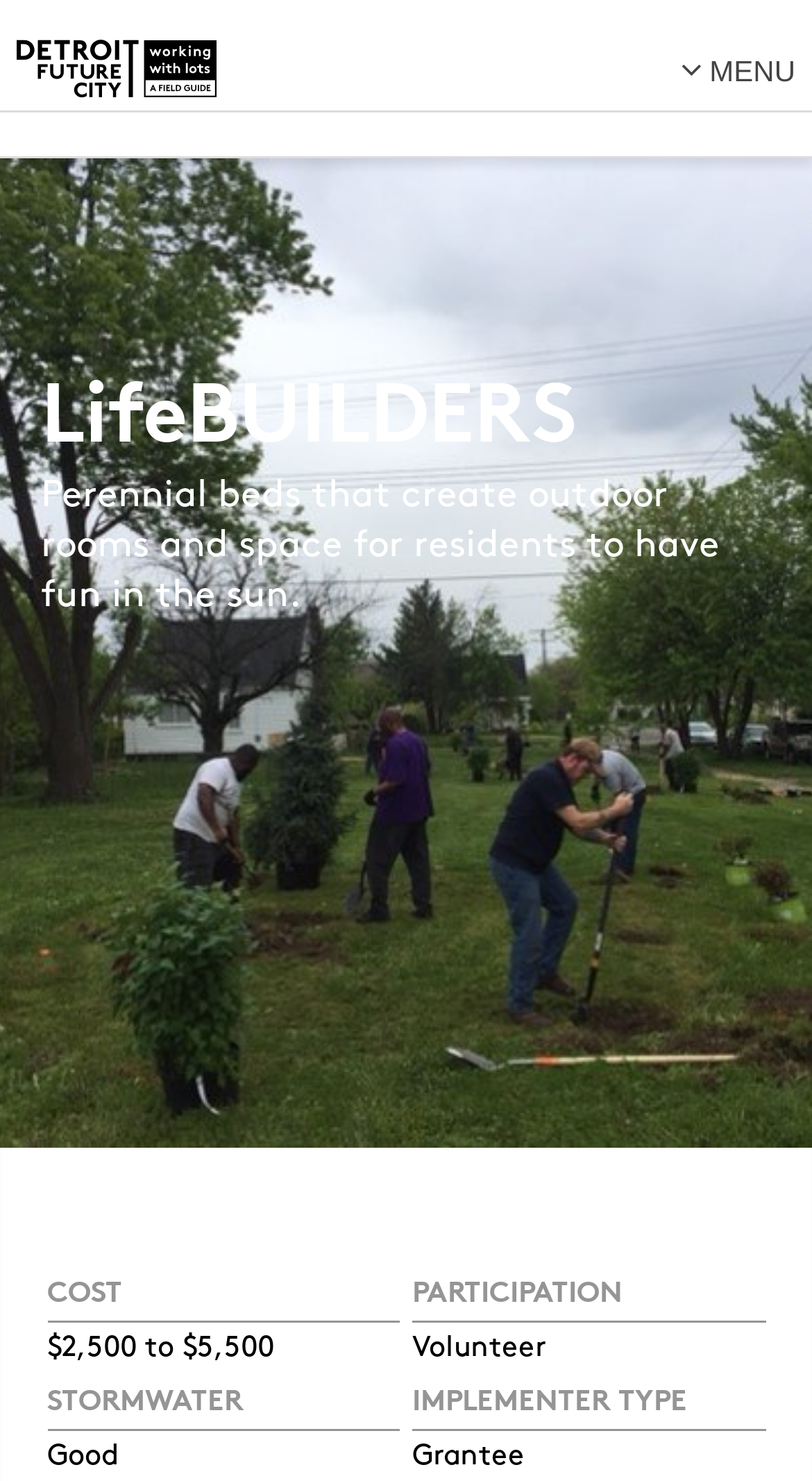What is the cost range mentioned on the webpage?
Look at the screenshot and give a one-word or phrase answer.

$2,500 to $5,500